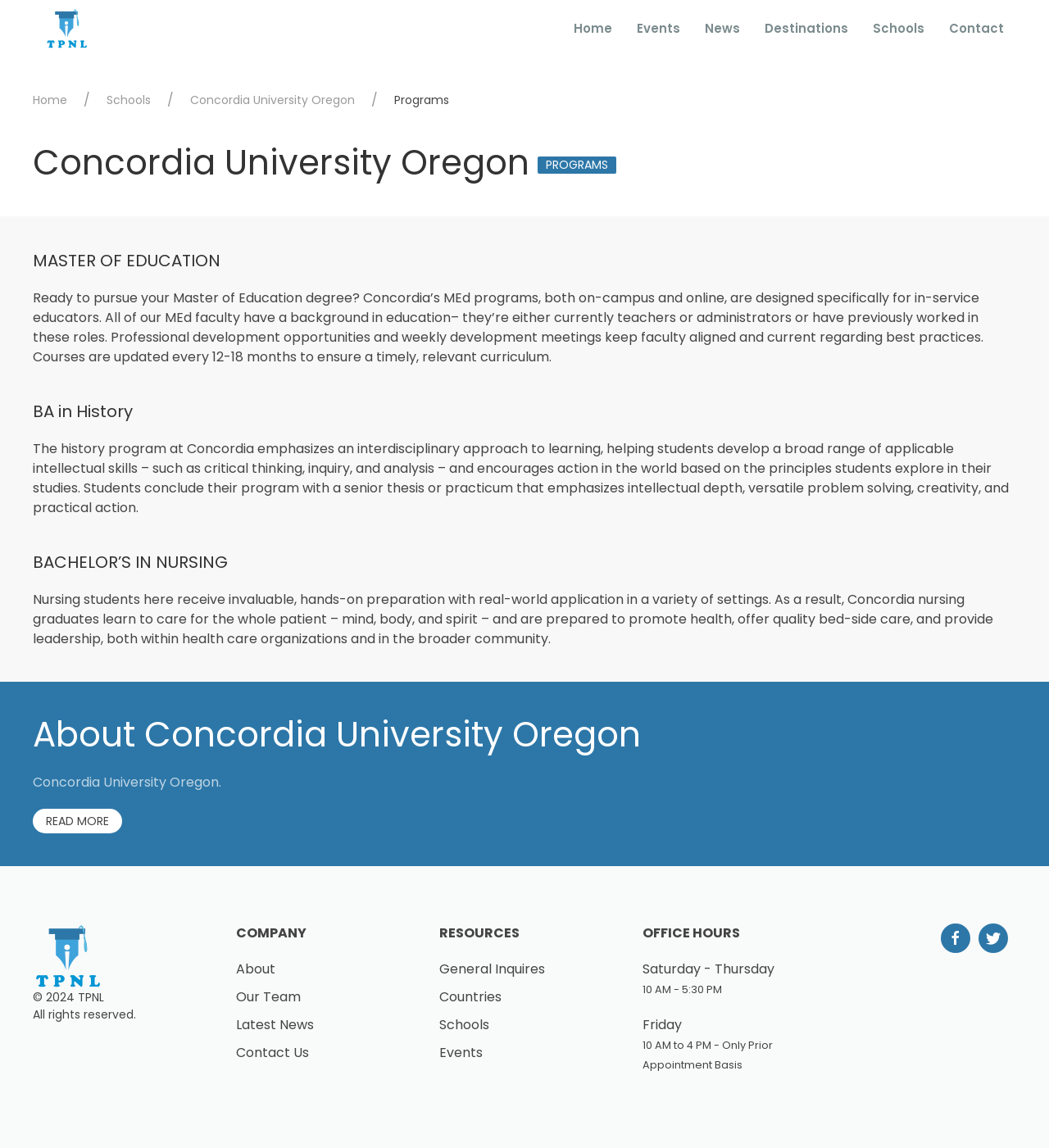Look at the image and answer the question in detail:
What is the timing of office hours on Friday?

I found the answer by looking at the StaticText element that describes the office hours, which states that on Friday, the office hours are '10 AM to 4 PM - Only Prior Appointment Basis'.